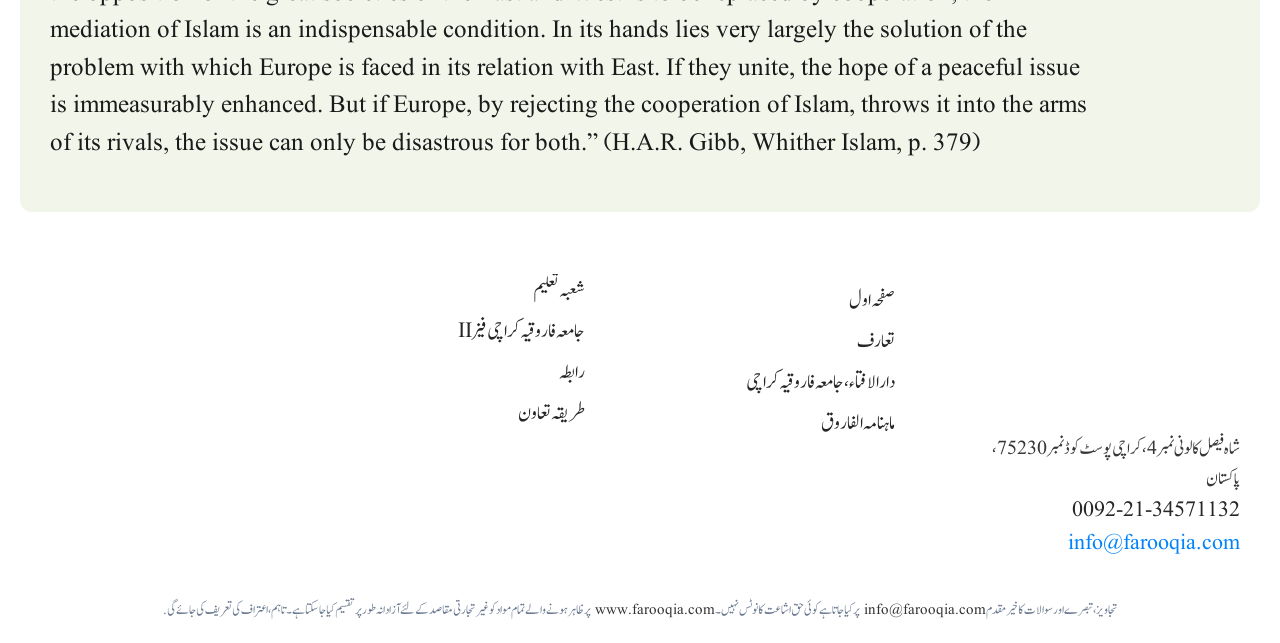Respond with a single word or phrase to the following question:
What is the language of the text at the bottom of the page?

Urdu